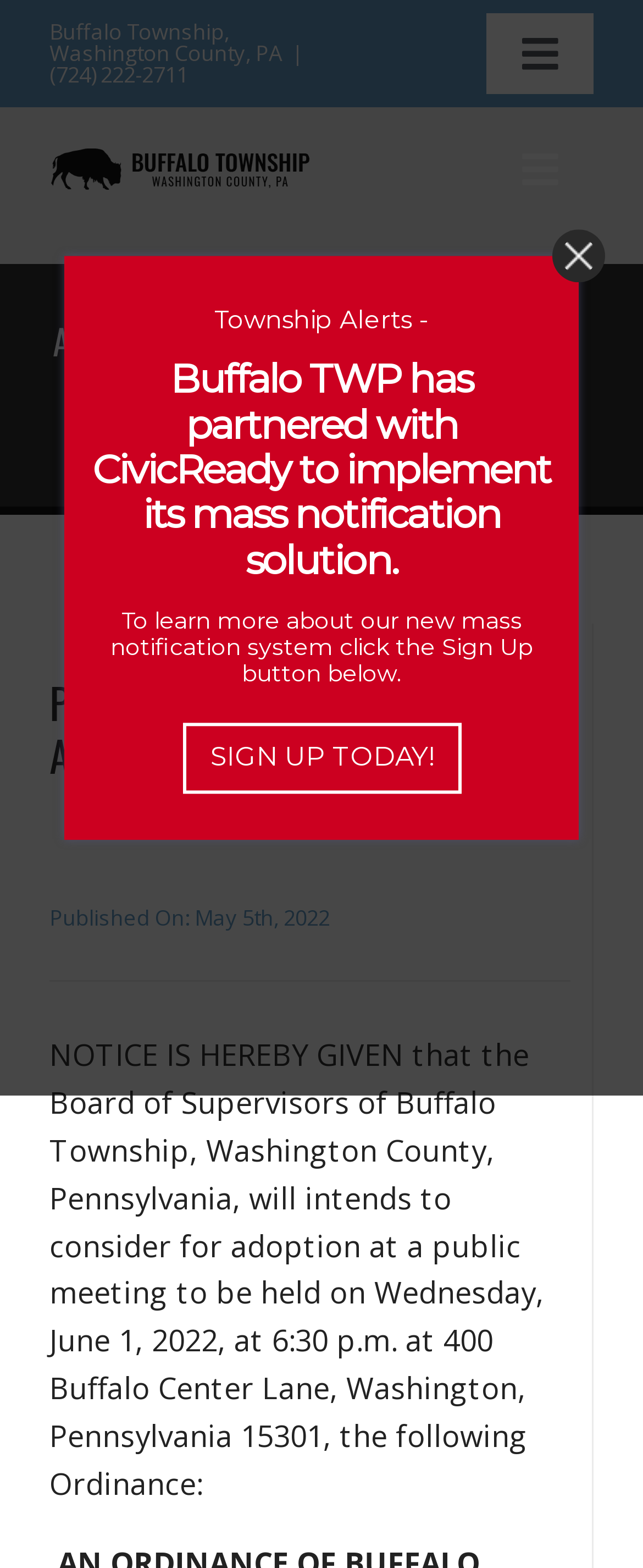Predict the bounding box of the UI element based on the description: "alt="Buffalo Township Logo"". The coordinates should be four float numbers between 0 and 1, formatted as [left, top, right, bottom].

[0.077, 0.091, 0.483, 0.117]